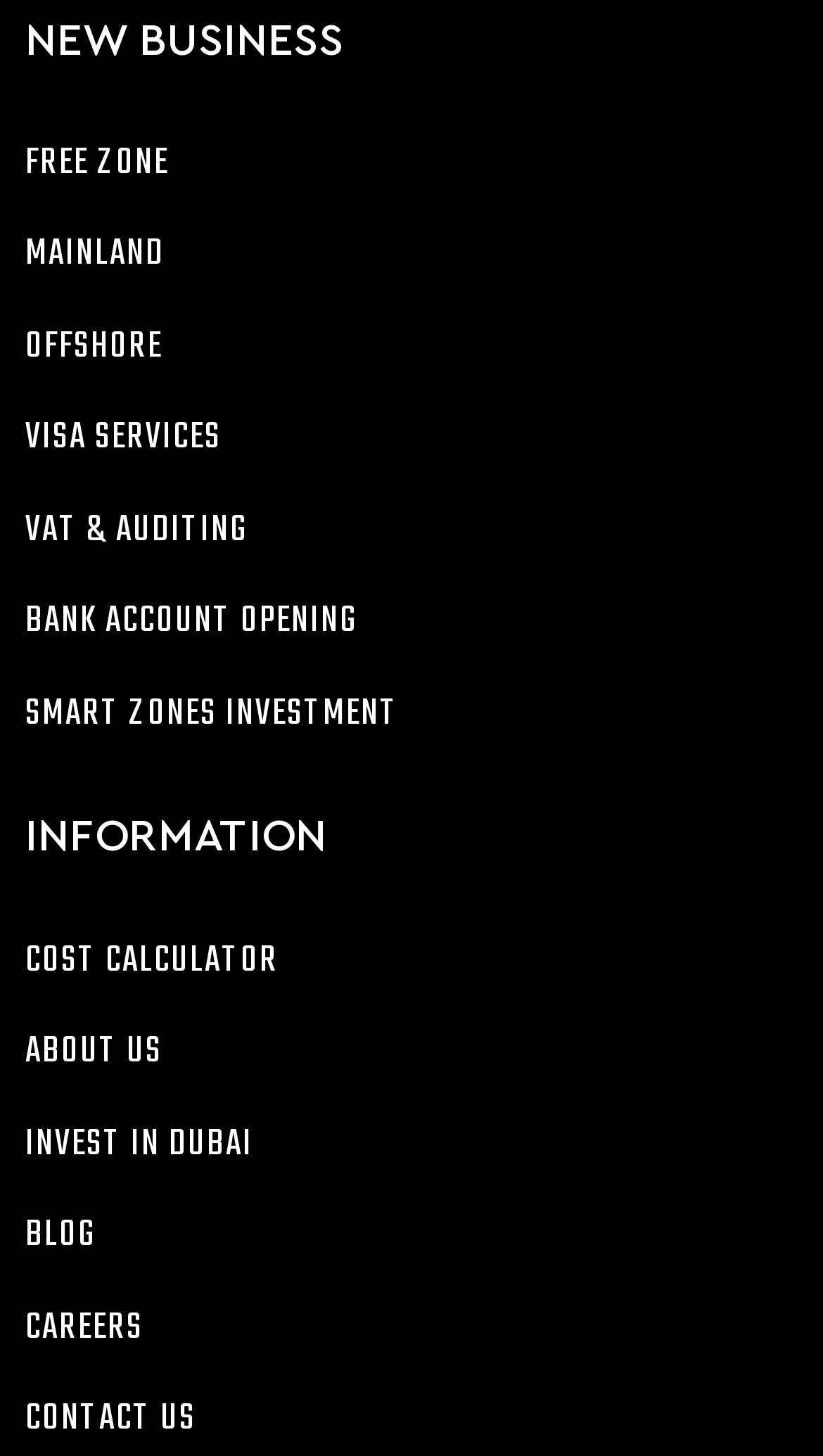Please give a one-word or short phrase response to the following question: 
What is the last link under the 'INFORMATION' heading?

INVEST IN DUBAI